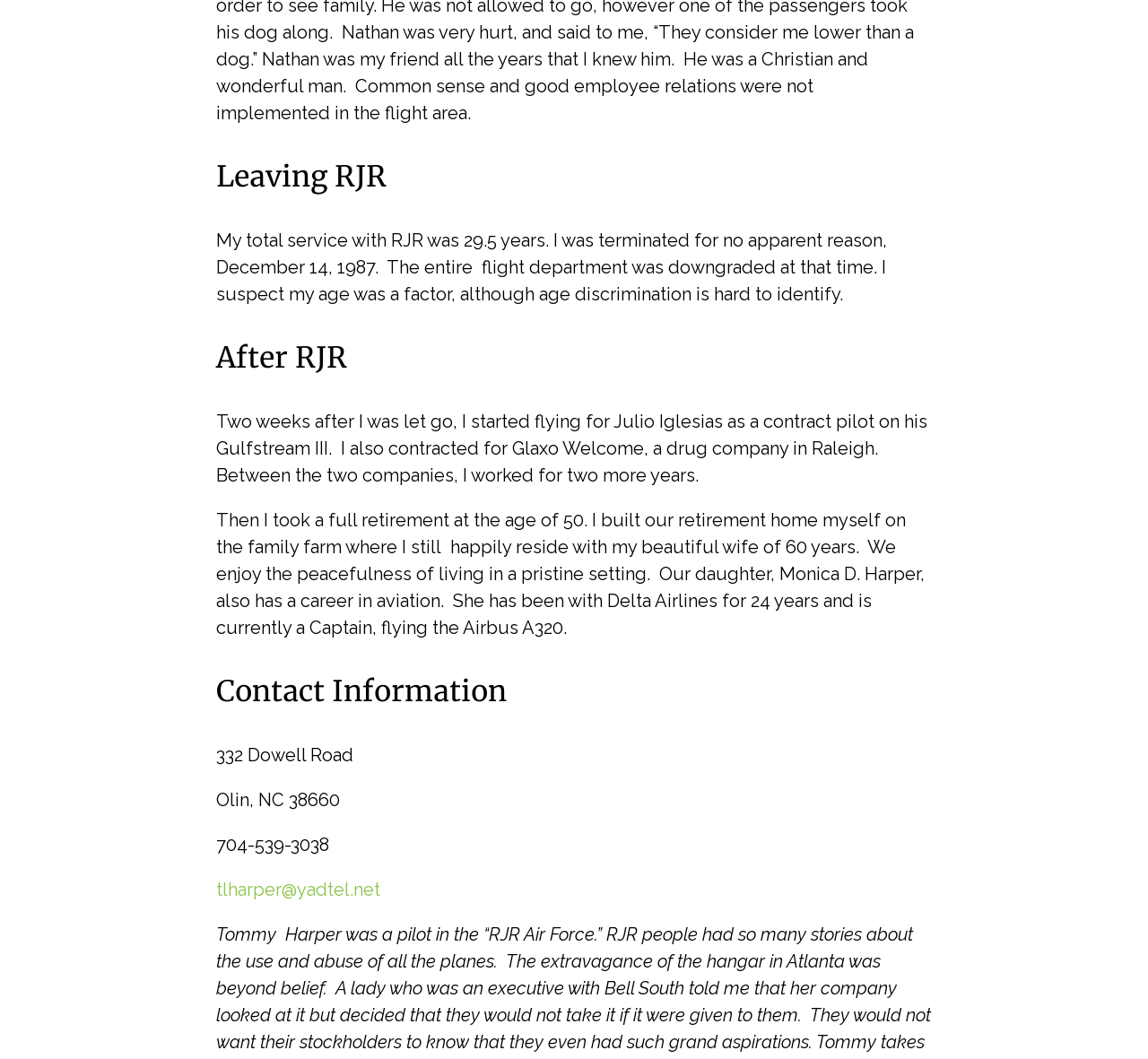What is the author's email address?
Provide a detailed and well-explained answer to the question.

The answer can be found in the 'Contact Information' section, where the author's email address is listed as a link.